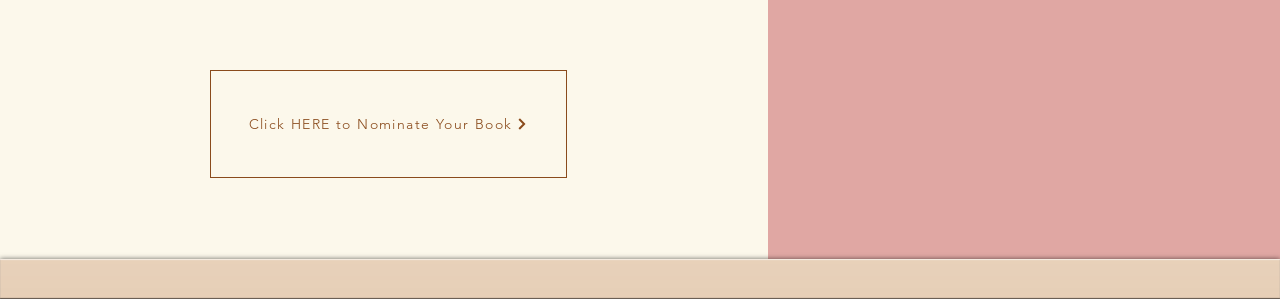Given the element description, predict the bounding box coordinates in the format (top-left x, top-left y, bottom-right x, bottom-right y). Make sure all values are between 0 and 1. Here is the element description: AmorBookAwards@gmail.com

[0.665, 0.521, 0.836, 0.585]